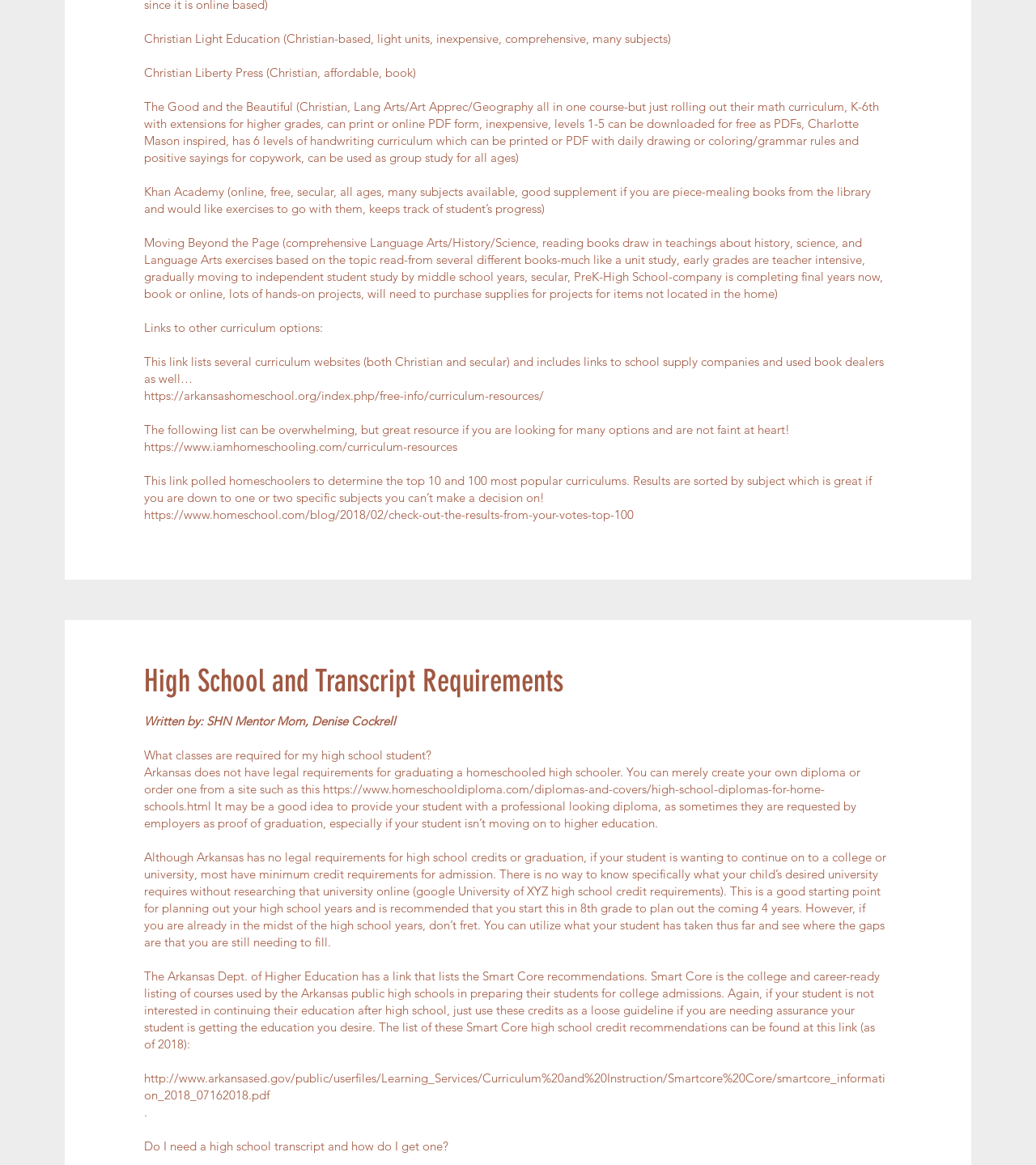What is Christian Light Education?
Can you provide an in-depth and detailed response to the question?

Based on the webpage, Christian Light Education is a type of curriculum that is Christian-based, offers light units, is inexpensive, comprehensive, and covers many subjects.